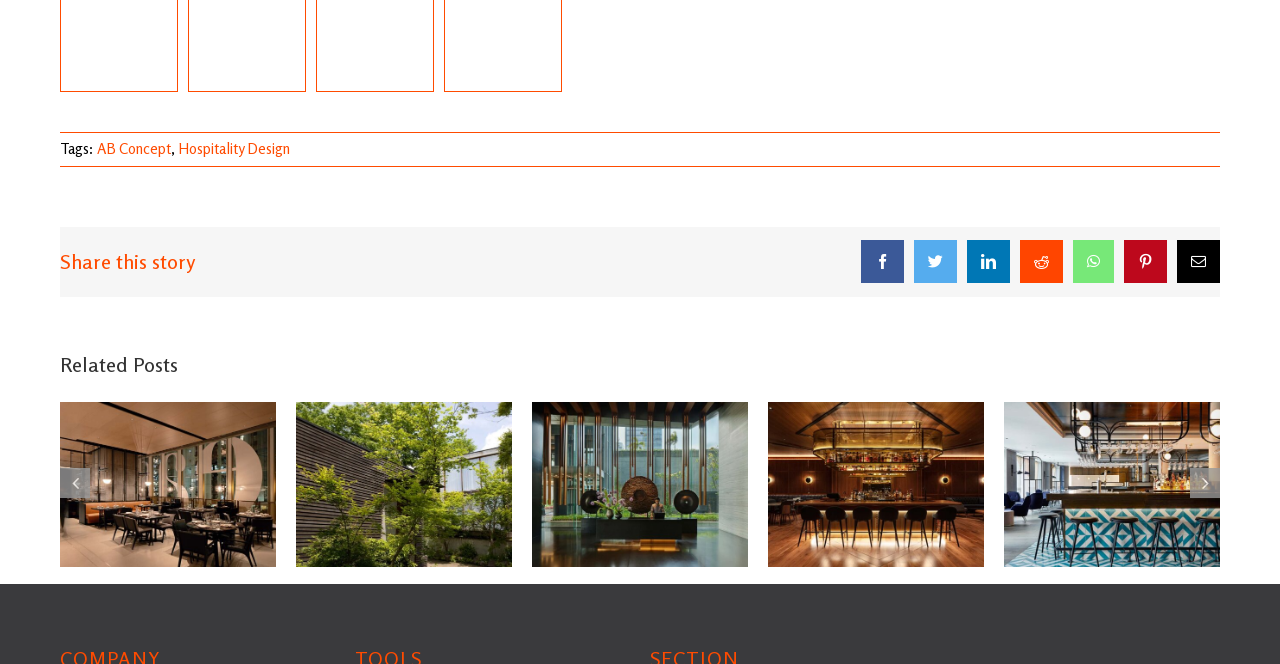What is the purpose of the links with icons?
Please provide a single word or phrase as your answer based on the image.

Sharing